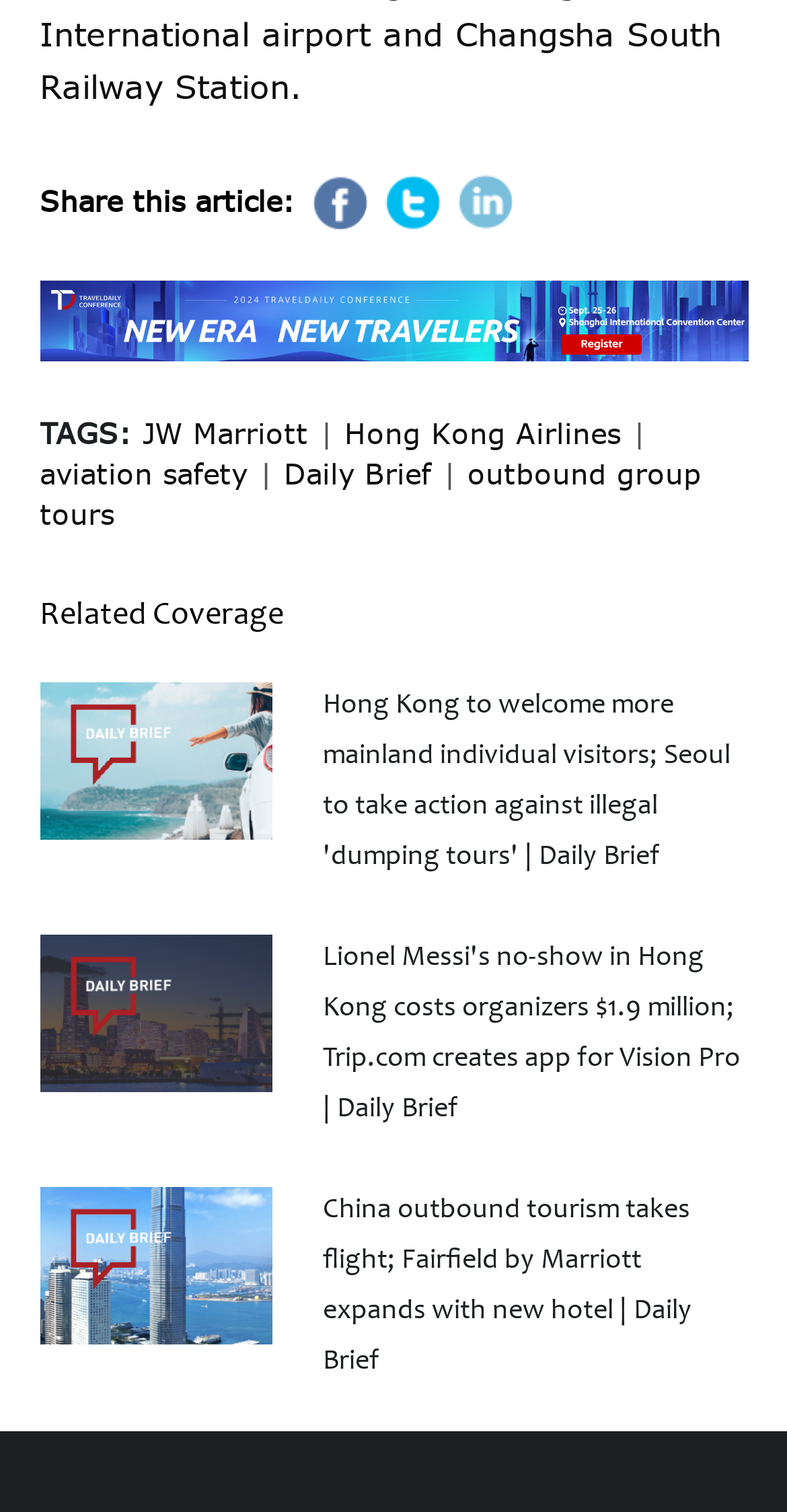How many links are there in the 'TAGS:' section?
Please respond to the question with a detailed and well-explained answer.

I counted the number of links in the 'TAGS:' section, which are 'JW Marriott', 'Hong Kong Airlines', 'aviation safety', and 'outbound group tours'. There are four links in total.